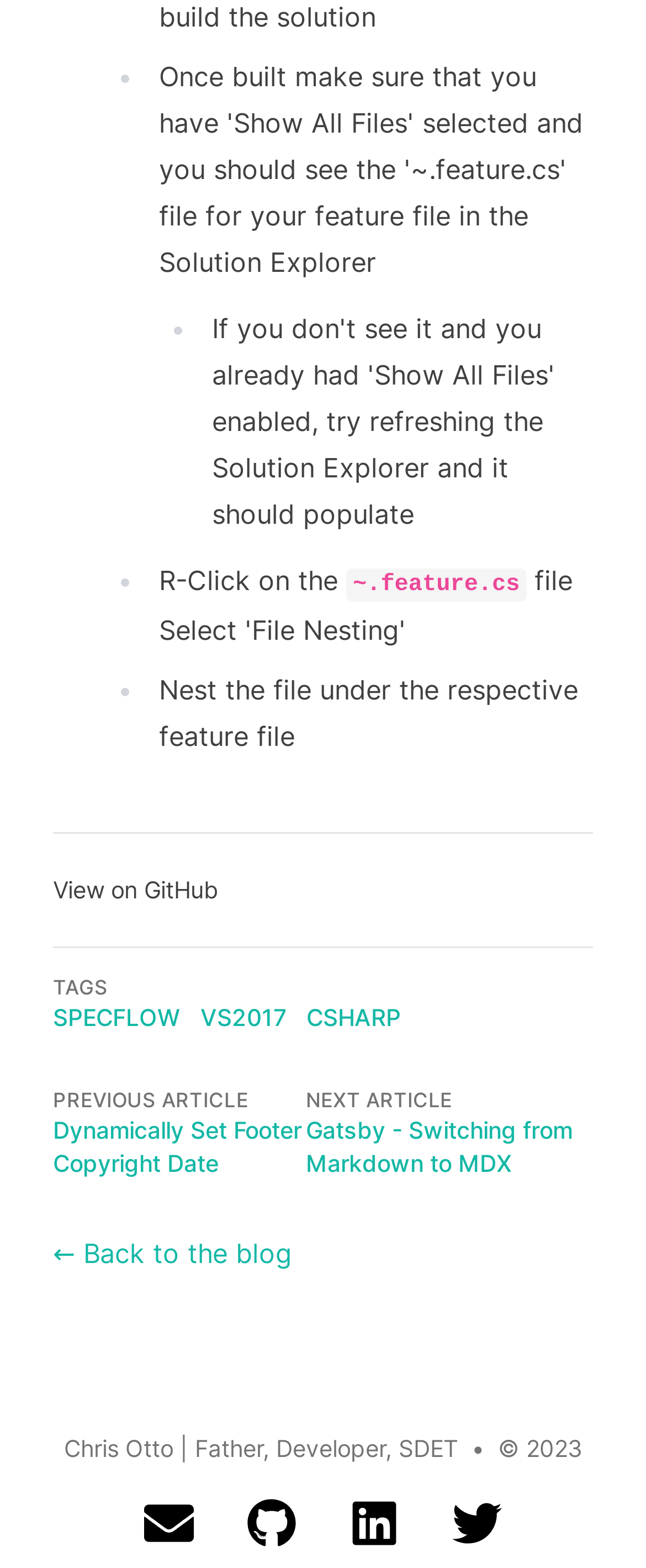Provide the bounding box coordinates of the section that needs to be clicked to accomplish the following instruction: "View on GitHub."

[0.082, 0.558, 0.338, 0.576]